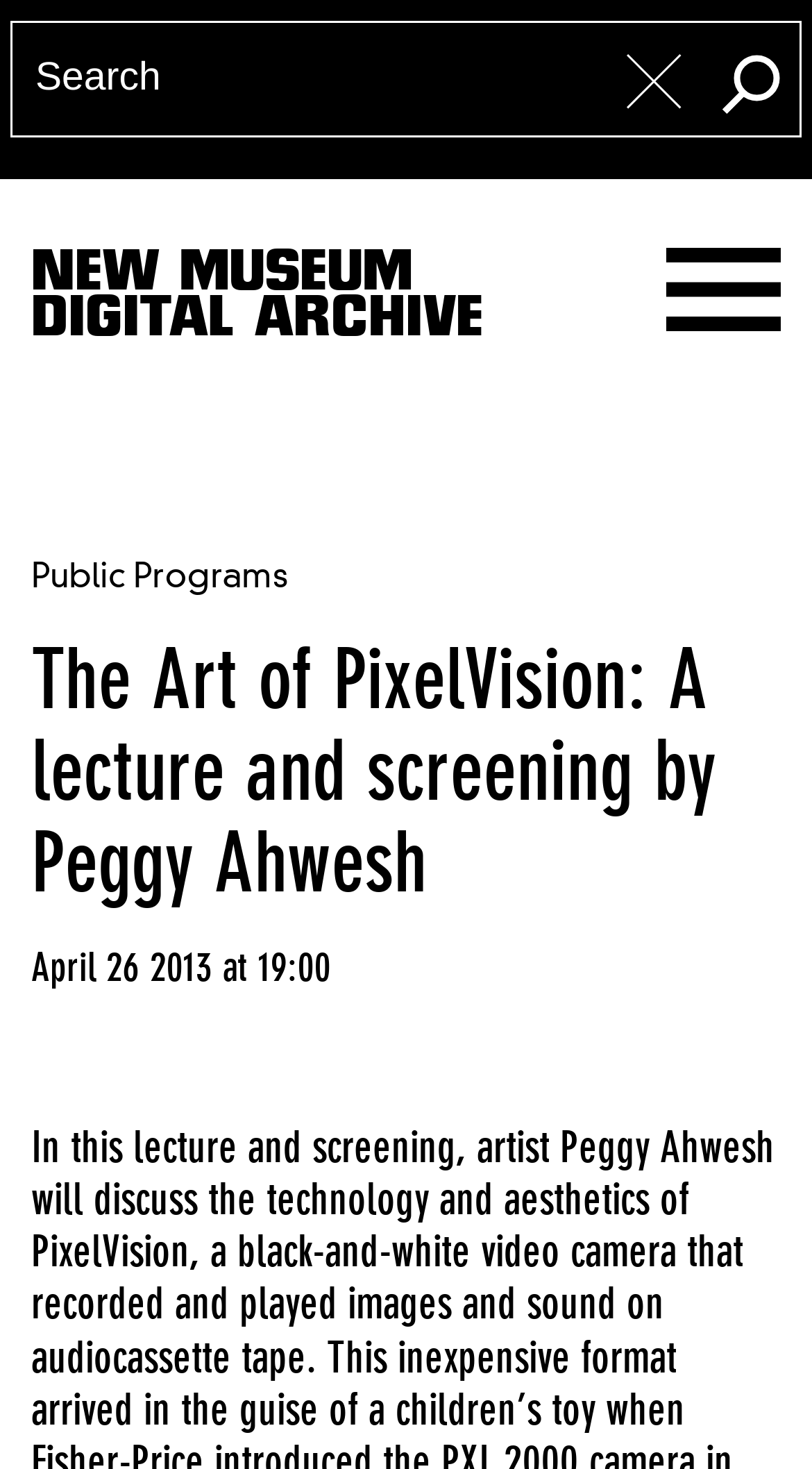Reply to the question with a single word or phrase:
What is the type of program listed?

Public Programs